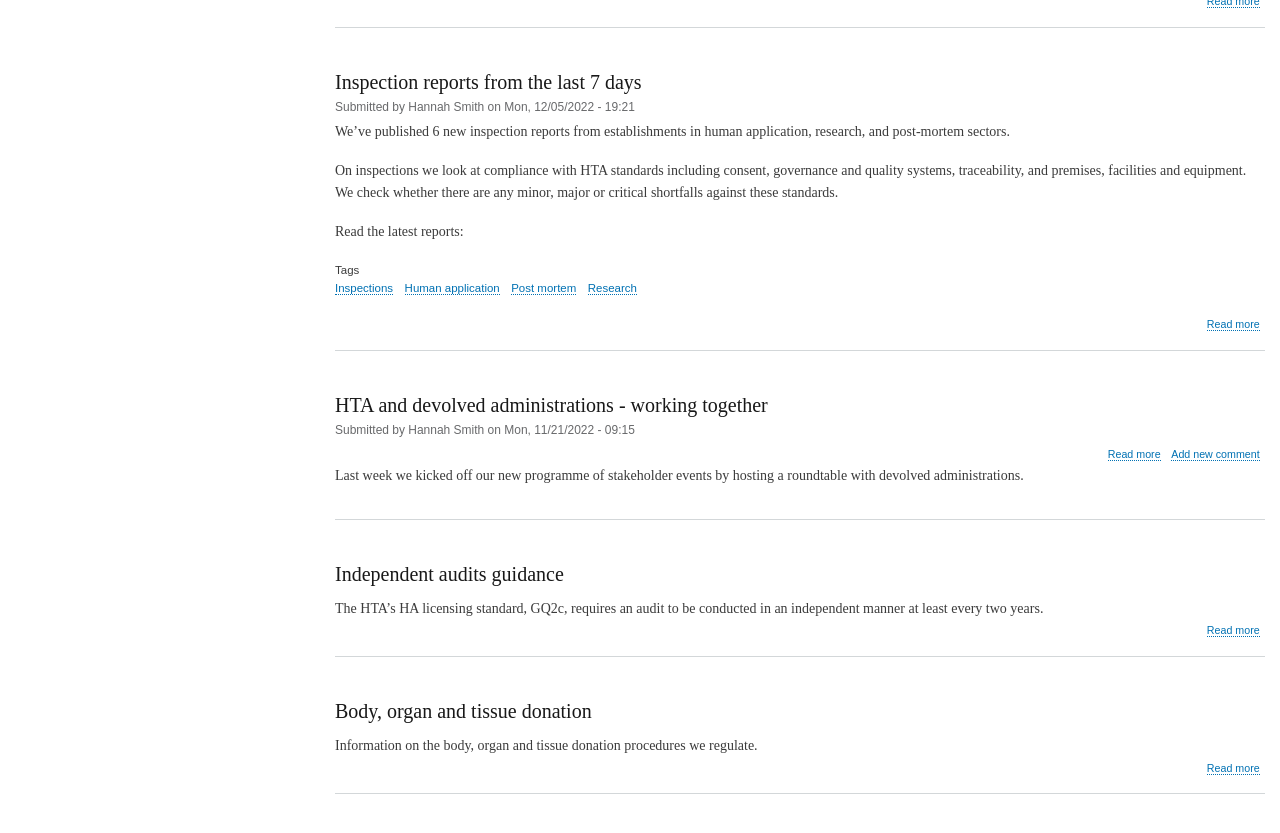Using details from the image, please answer the following question comprehensively:
What is the topic of the second article?

I examined the second article element with ID 199 and found the heading 'HTA and devolved administrations - working together' which suggests that the topic of the second article is about HTA and devolved administrations.